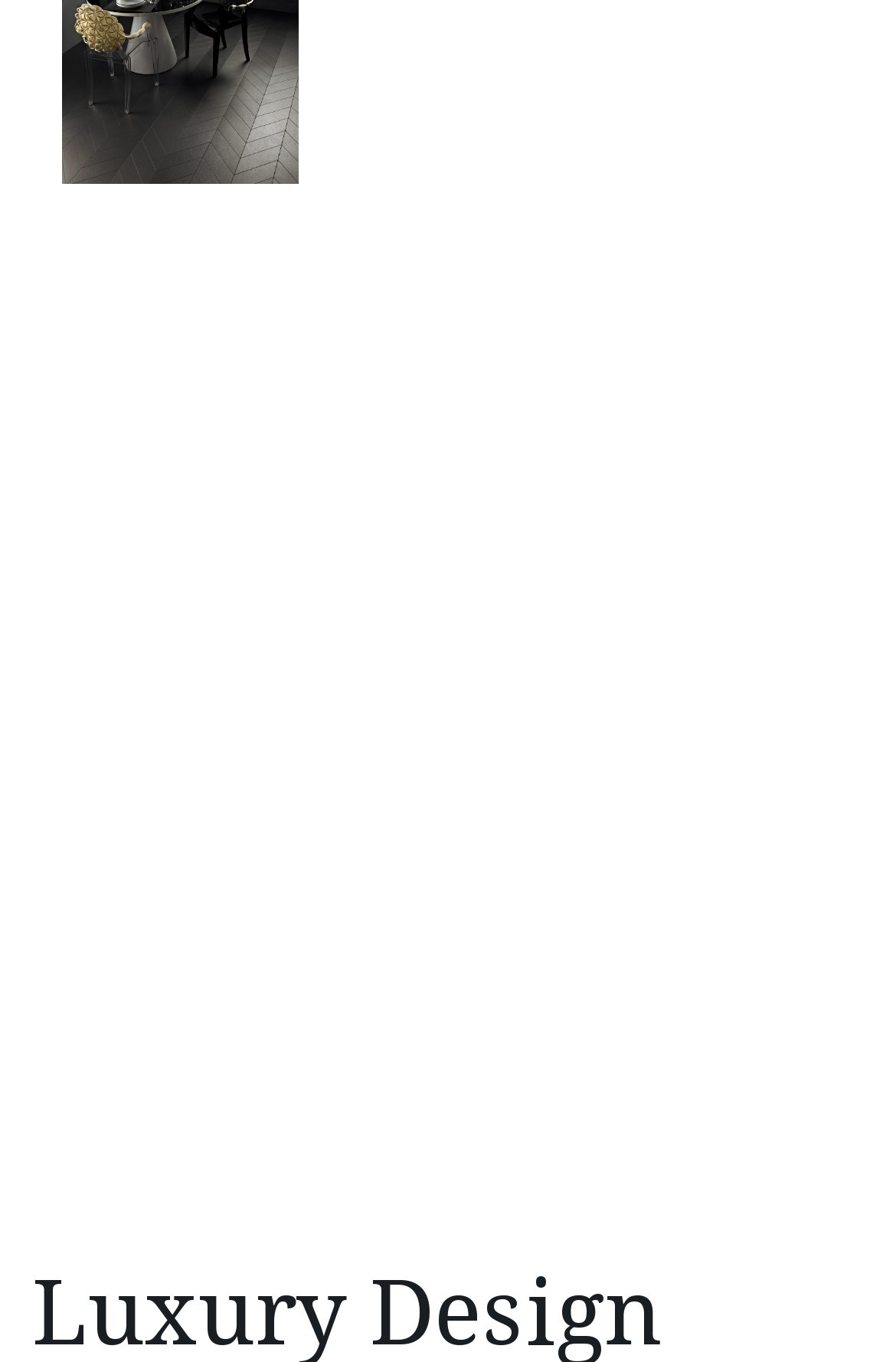Are the images arranged in a grid?
Refer to the image and give a detailed answer to the query.

By analyzing the bounding box coordinates of the figure elements, I noticed that they are arranged in two columns, with four images in each column, indicating a grid-like structure.